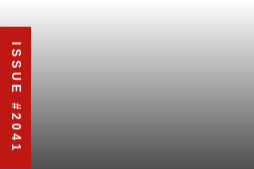What is the direction of the gradient?
Look at the image and respond with a one-word or short phrase answer.

White to black